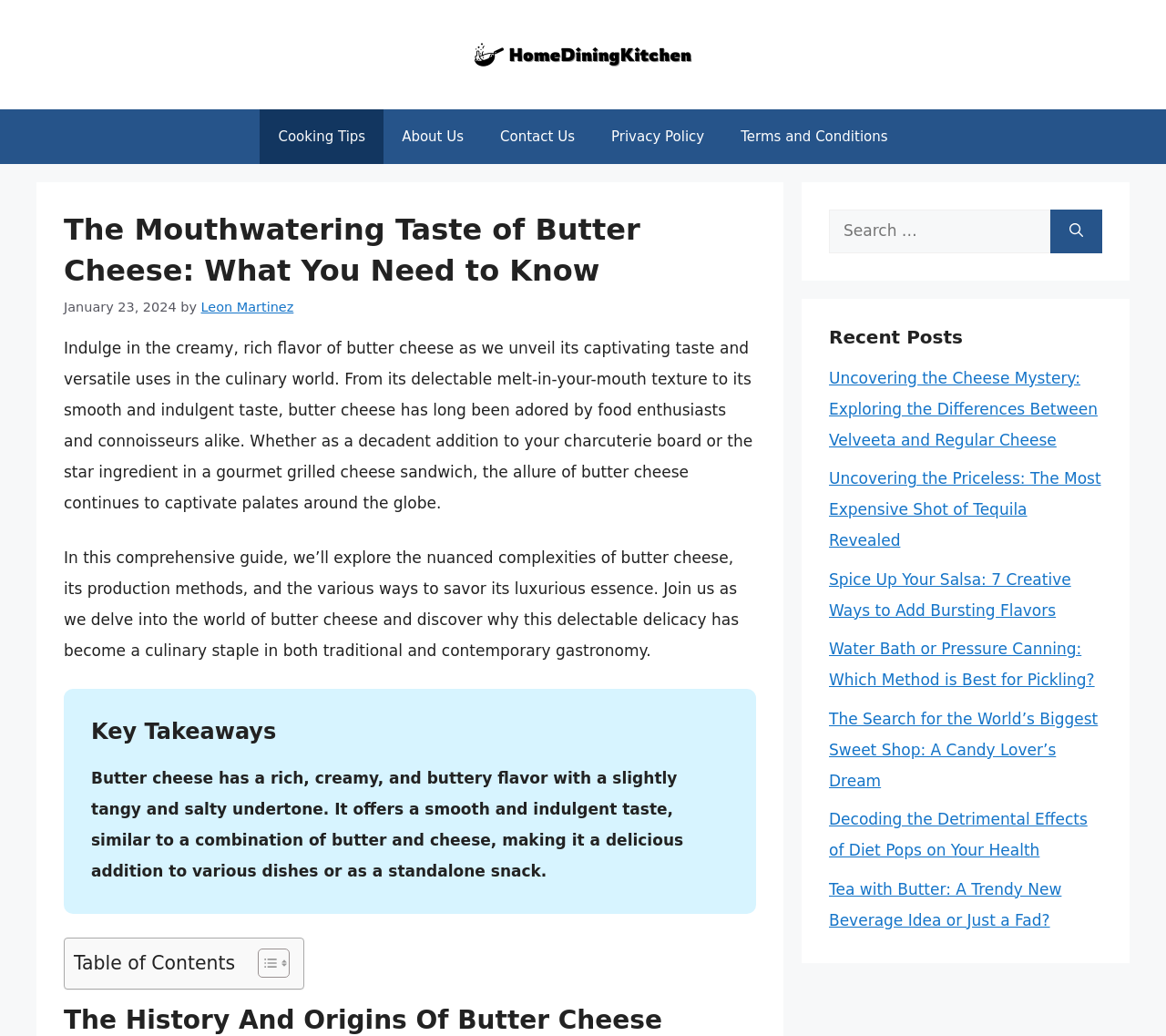What is the category of the website?
Craft a detailed and extensive response to the question.

Based on the content of the webpage, including the topic of butter cheese and the 'Recent Posts' section which lists article titles related to food and cooking, it is clear that the category of the website is food and cooking.